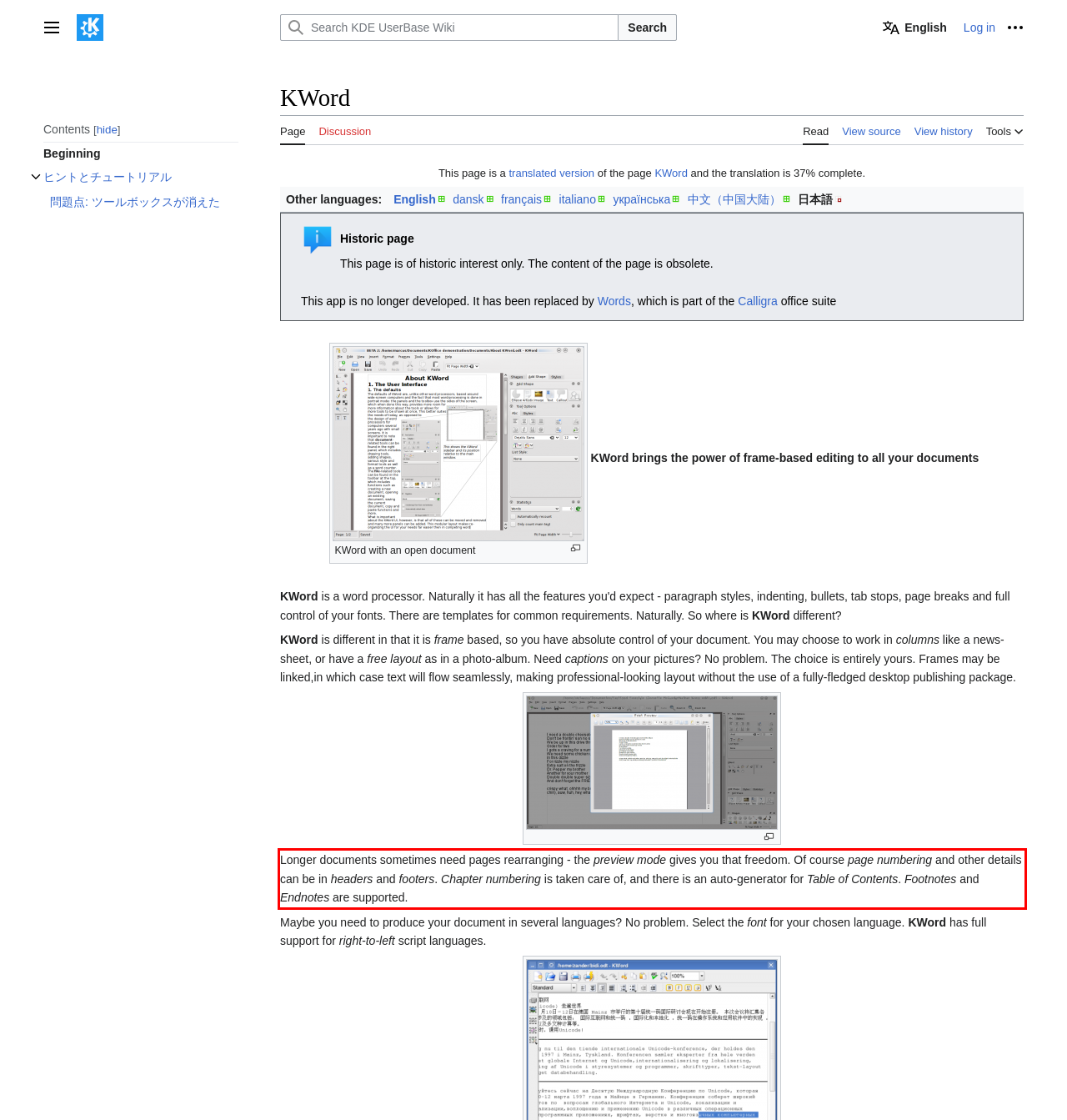Please analyze the provided webpage screenshot and perform OCR to extract the text content from the red rectangle bounding box.

Longer documents sometimes need pages rearranging - the preview mode gives you that freedom. Of course page numbering and other details can be in headers and footers. Chapter numbering is taken care of, and there is an auto-generator for Table of Contents. Footnotes and Endnotes are supported.